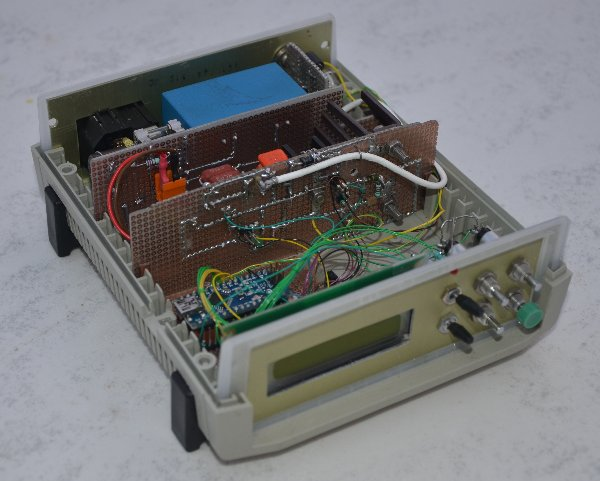What is the purpose of the controller?
Refer to the image and provide a one-word or short phrase answer.

Satellite positioning and control